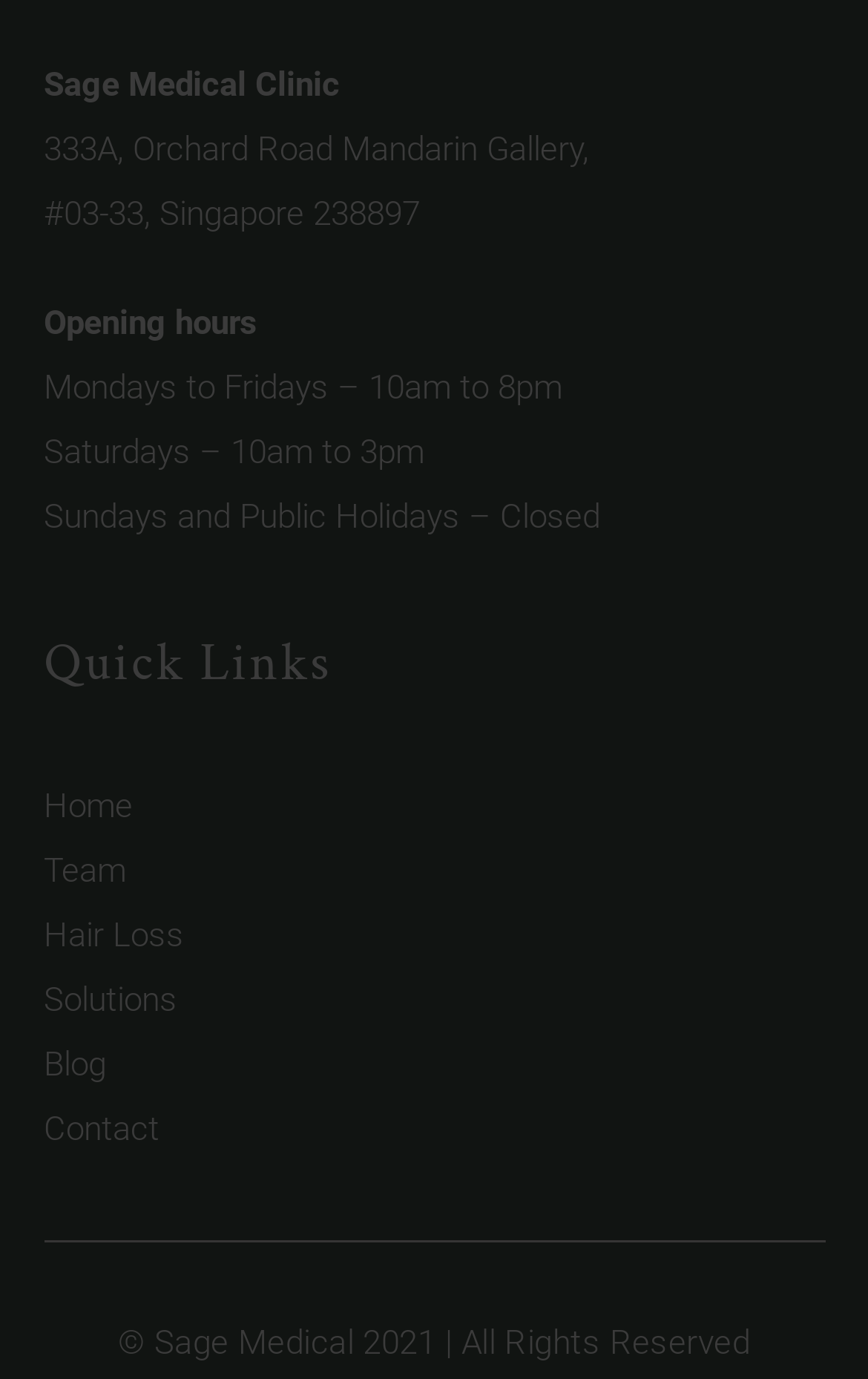What is the last item in the Quick Links section?
Provide a concise answer using a single word or phrase based on the image.

Contact